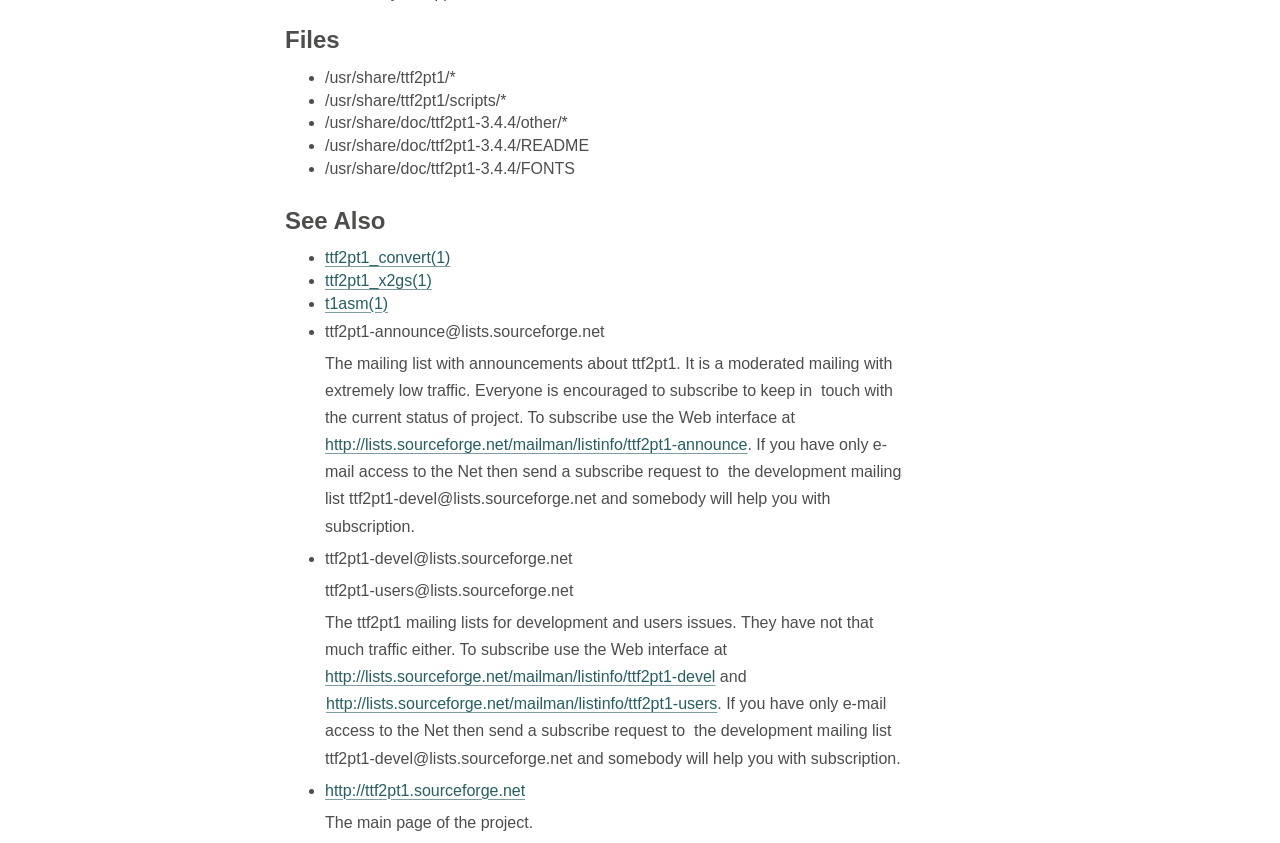What is the purpose of the ttf2pt1-announce mailing list?
Observe the image and answer the question with a one-word or short phrase response.

Announcements about ttf2pt1